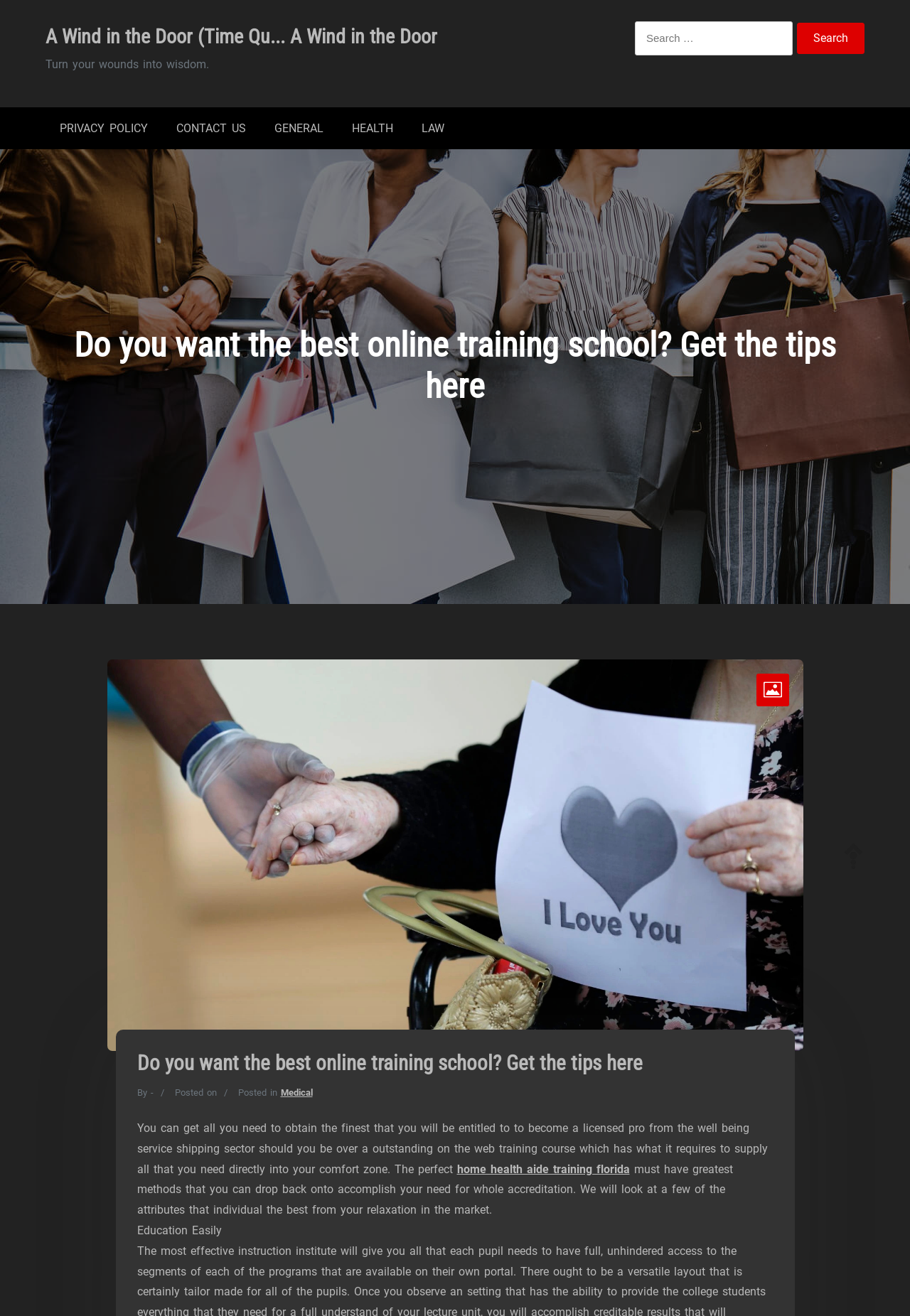What is the last link on the webpage?
Based on the image, answer the question in a detailed manner.

The last link on the webpage is an icon represented by '' and is located at the bottom right of the page with a bounding box coordinate of [0.914, 0.622, 0.984, 0.68].